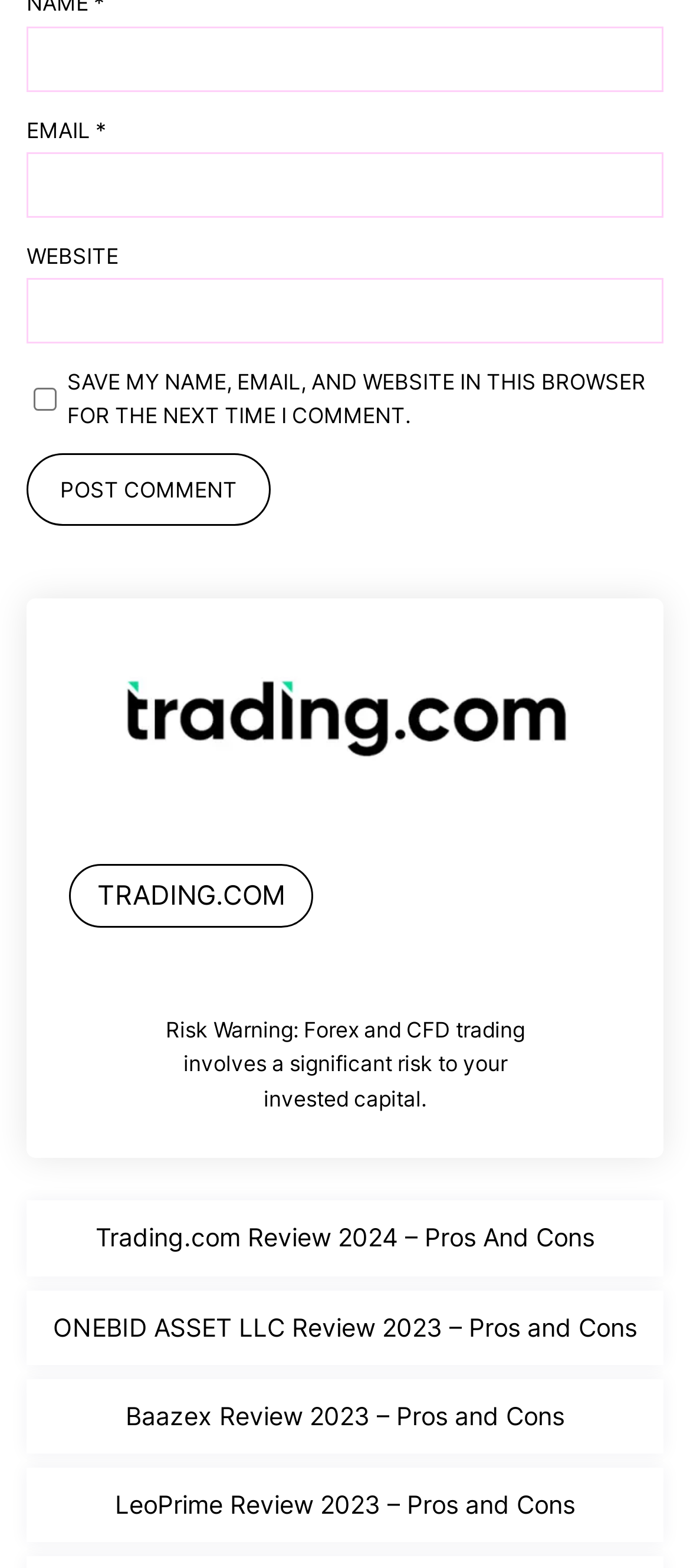Specify the bounding box coordinates (top-left x, top-left y, bottom-right x, bottom-right y) of the UI element in the screenshot that matches this description: parent_node: EMAIL * aria-describedby="email-notes" name="email"

[0.038, 0.097, 0.962, 0.139]